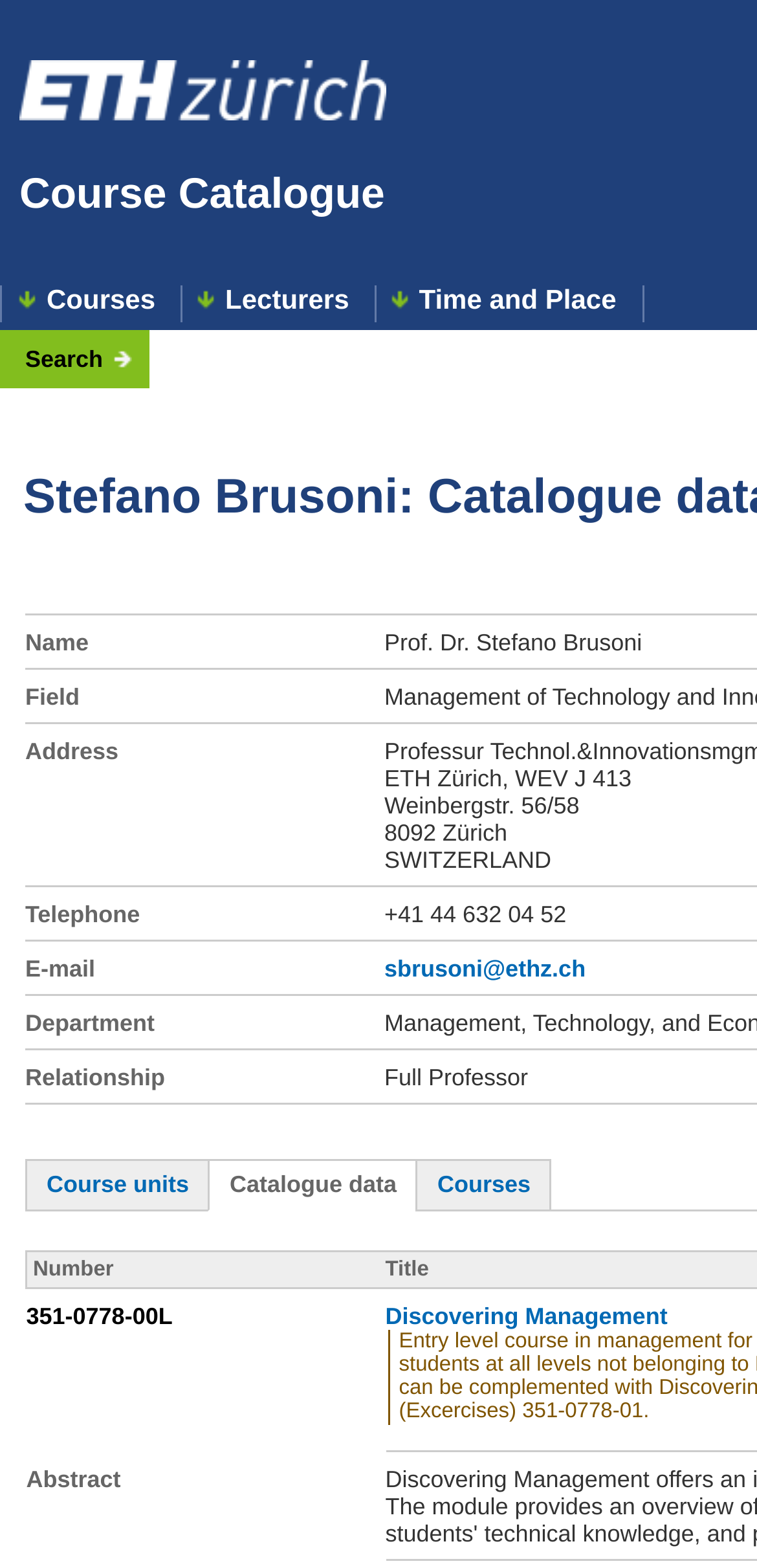What is the title of the first course?
Provide a short answer using one word or a brief phrase based on the image.

Discovering Management